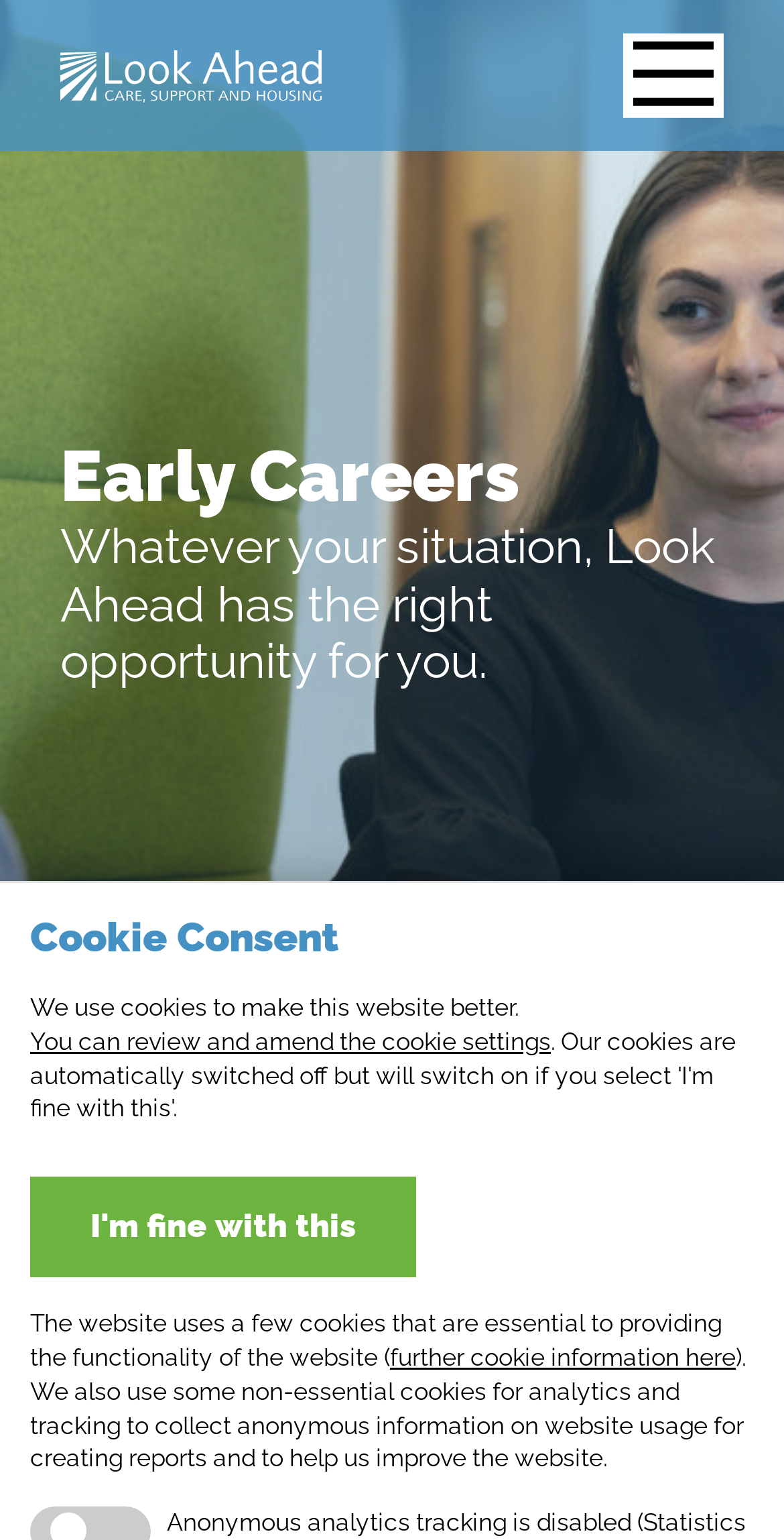Respond with a single word or phrase to the following question:
What is the name of the organization?

Look Ahead